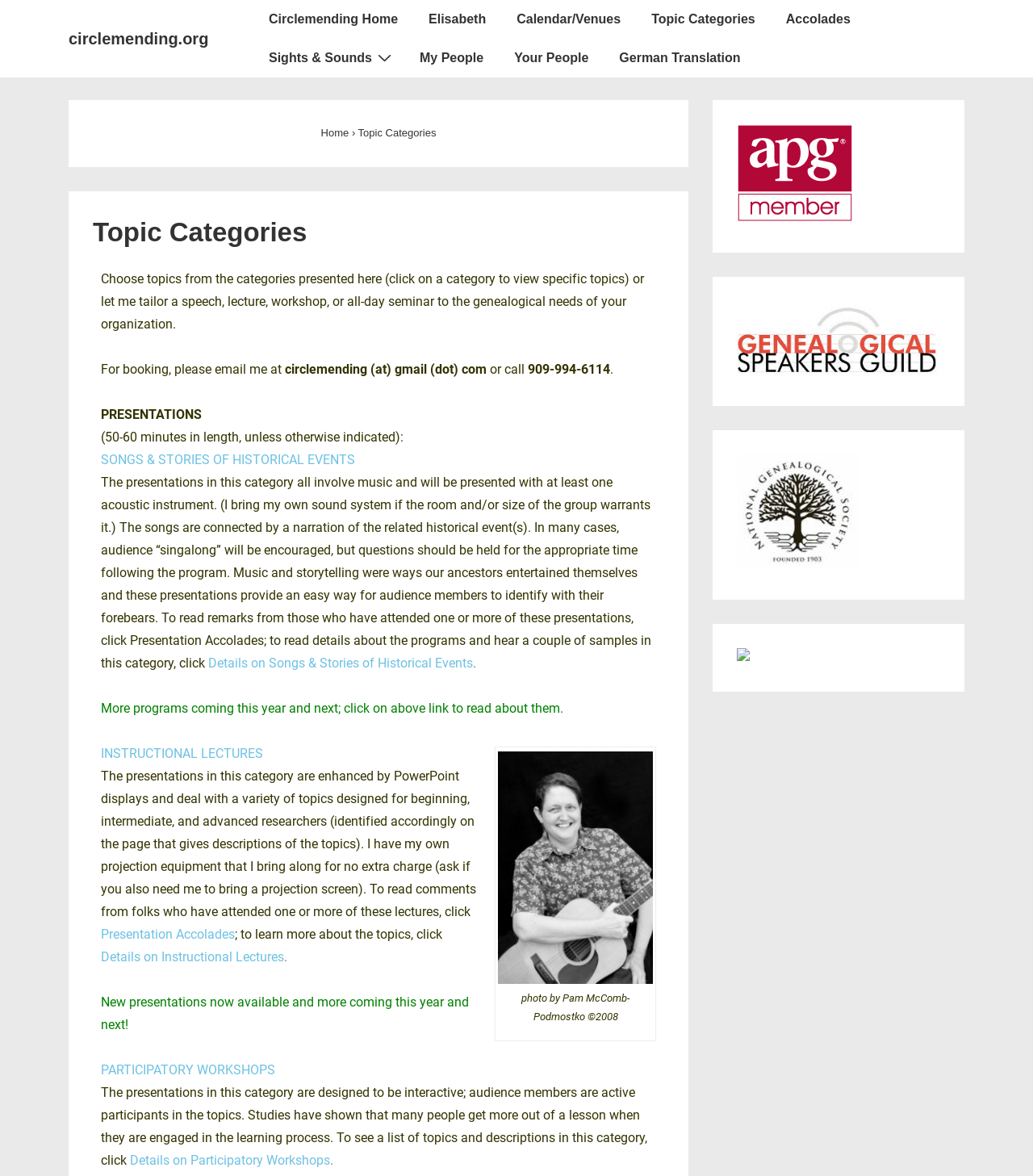Please specify the bounding box coordinates in the format (top-left x, top-left y, bottom-right x, bottom-right y), with all values as floating point numbers between 0 and 1. Identify the bounding box of the UI element described by: circlemending.org

[0.066, 0.025, 0.202, 0.04]